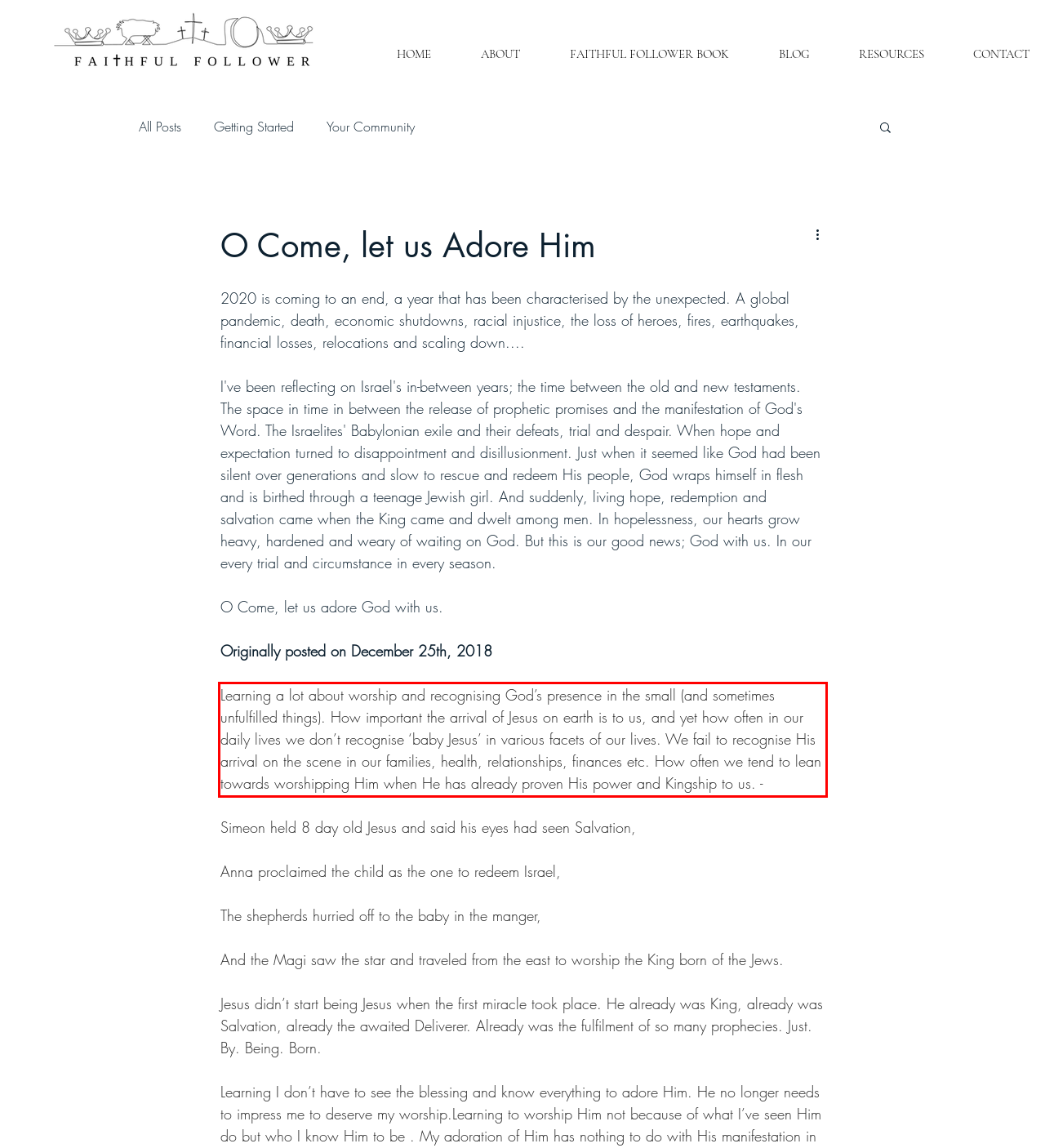Given a webpage screenshot, identify the text inside the red bounding box using OCR and extract it.

Learning a lot about worship and recognising God’s presence in the small (and sometimes unfulfilled things). How important the arrival of Jesus on earth is to us, and yet how often in our daily lives we don’t recognise ‘baby Jesus’ in various facets of our lives. We fail to recognise His arrival on the scene in our families, health, relationships, finances etc. How often we tend to lean towards worshipping Him when He has already proven His power and Kingship to us. -